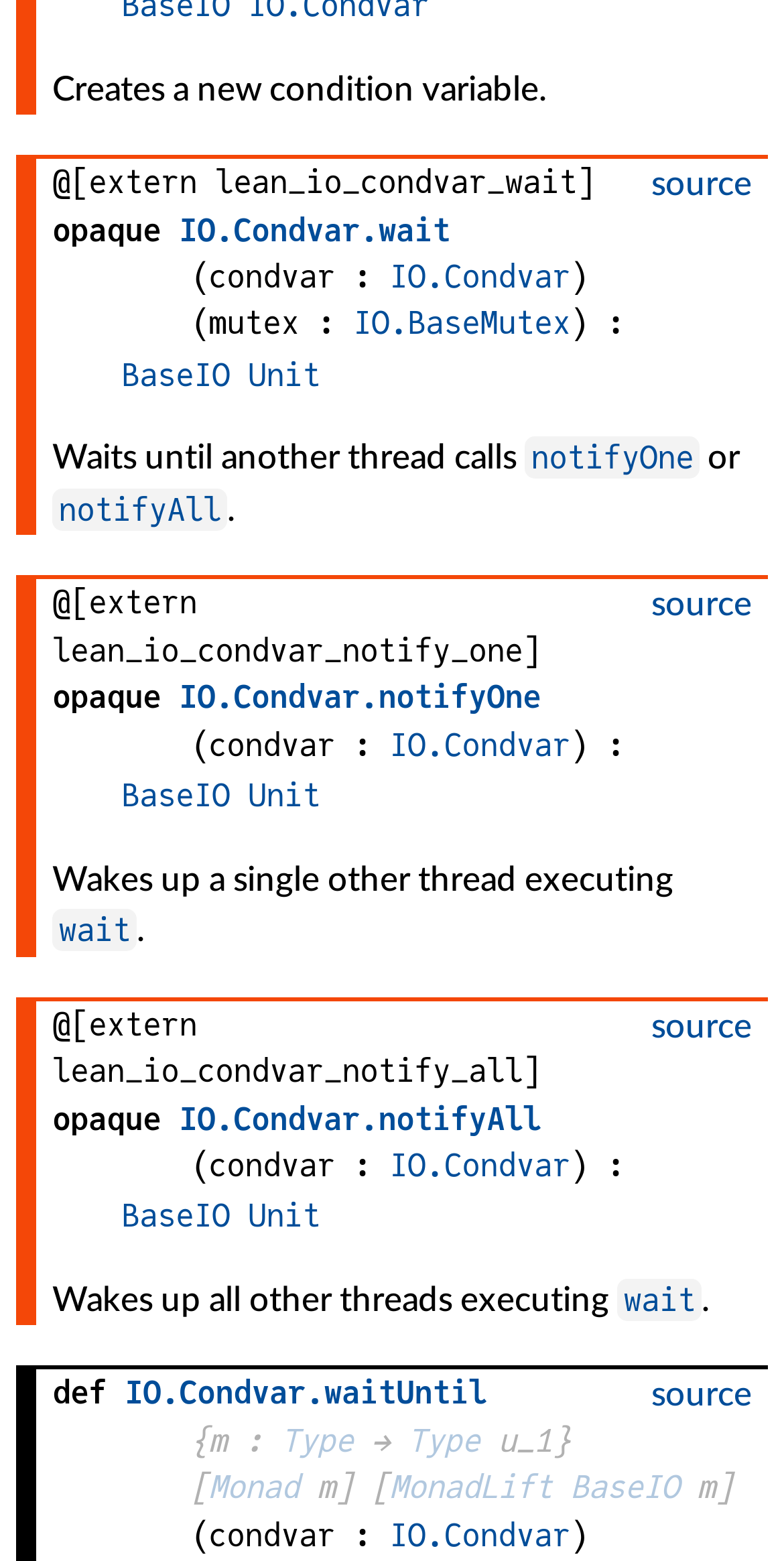Identify the bounding box coordinates of the part that should be clicked to carry out this instruction: "Go to 'IO.Condvar.notifyOne'".

[0.228, 0.434, 0.69, 0.459]